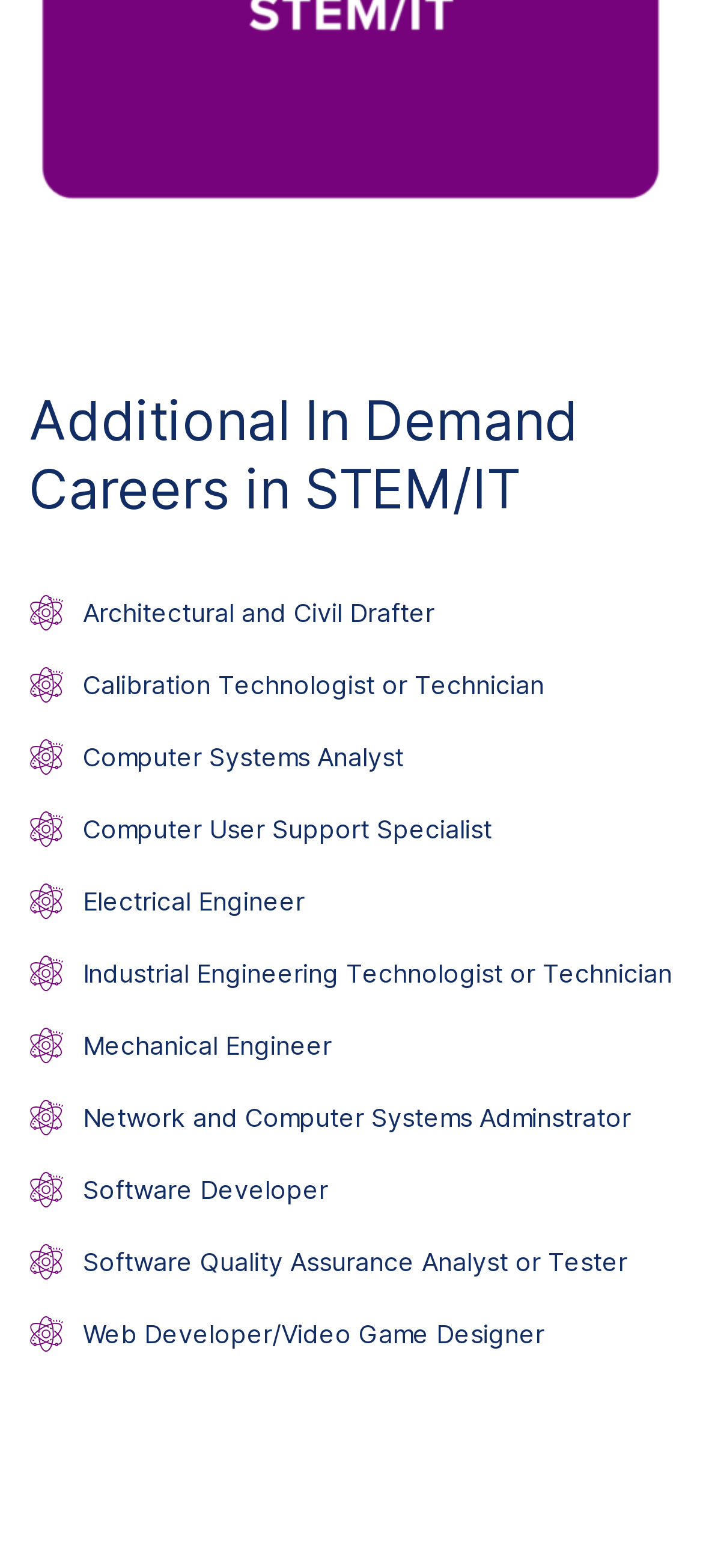Can you determine the bounding box coordinates of the area that needs to be clicked to fulfill the following instruction: "Toggle navigation"?

None